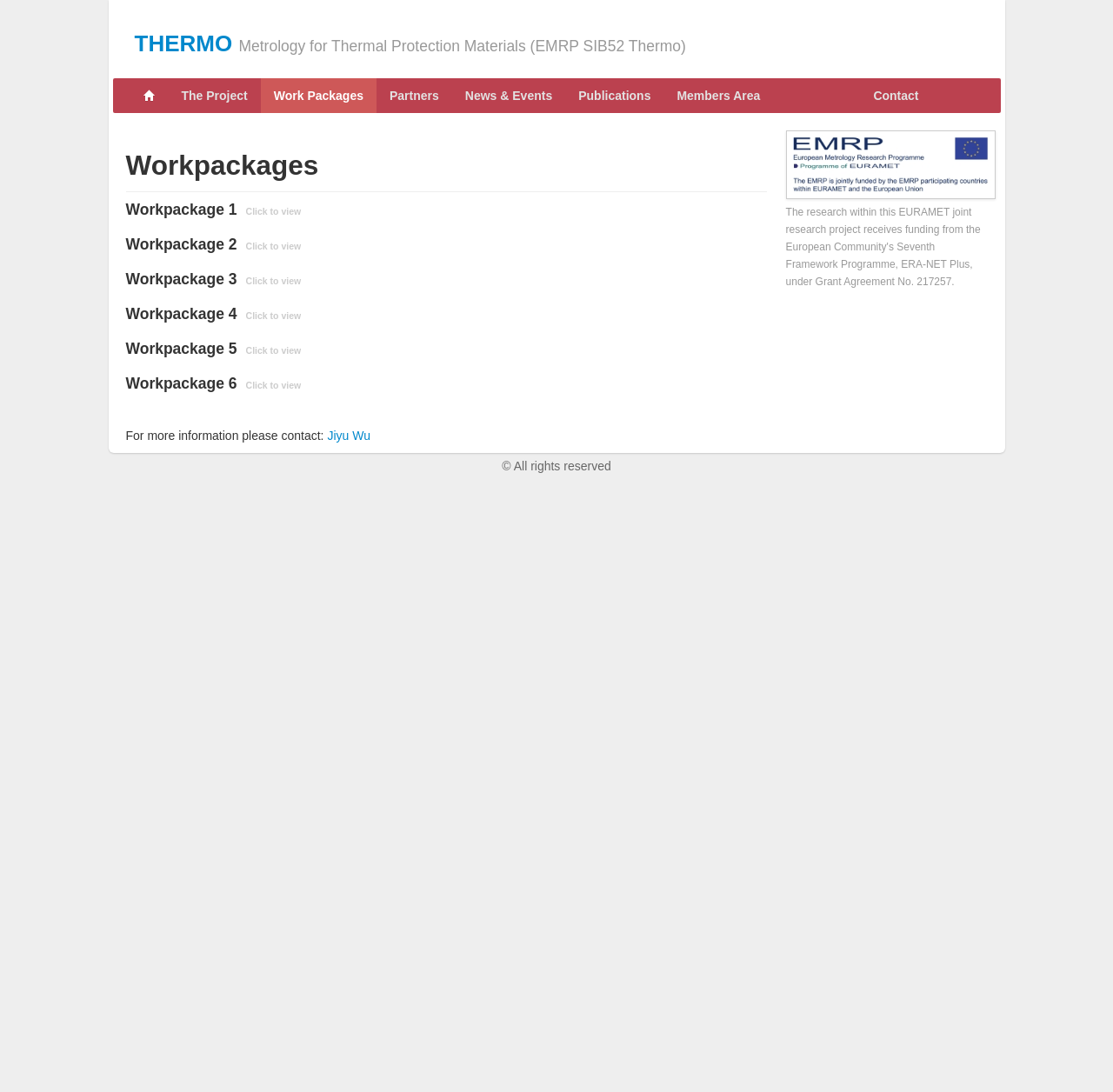Could you determine the bounding box coordinates of the clickable element to complete the instruction: "View Workpackage 1"? Provide the coordinates as four float numbers between 0 and 1, i.e., [left, top, right, bottom].

[0.113, 0.184, 0.689, 0.208]